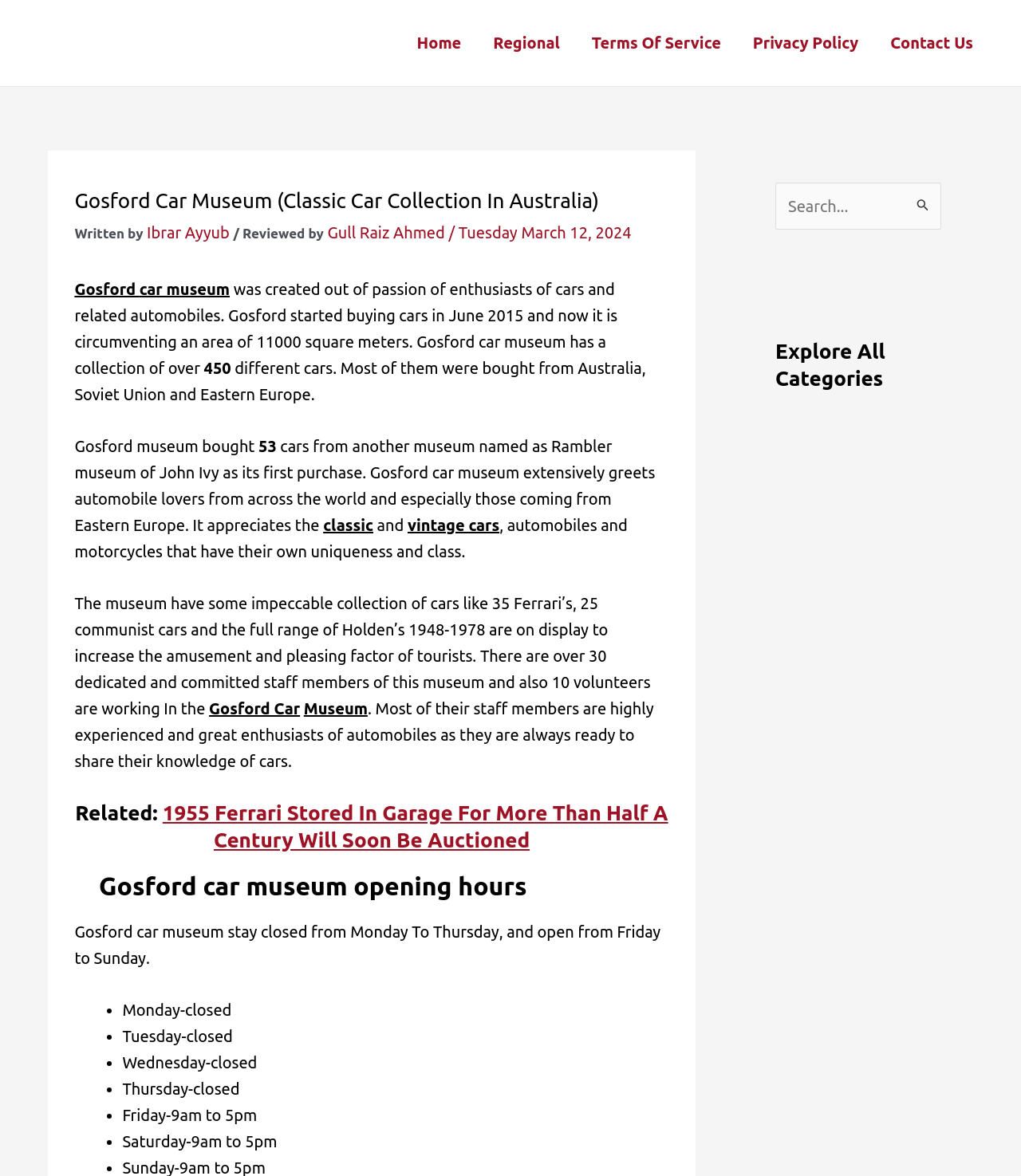Give a one-word or one-phrase response to the question:
How many cars does Gosford Car Museum have?

over 450